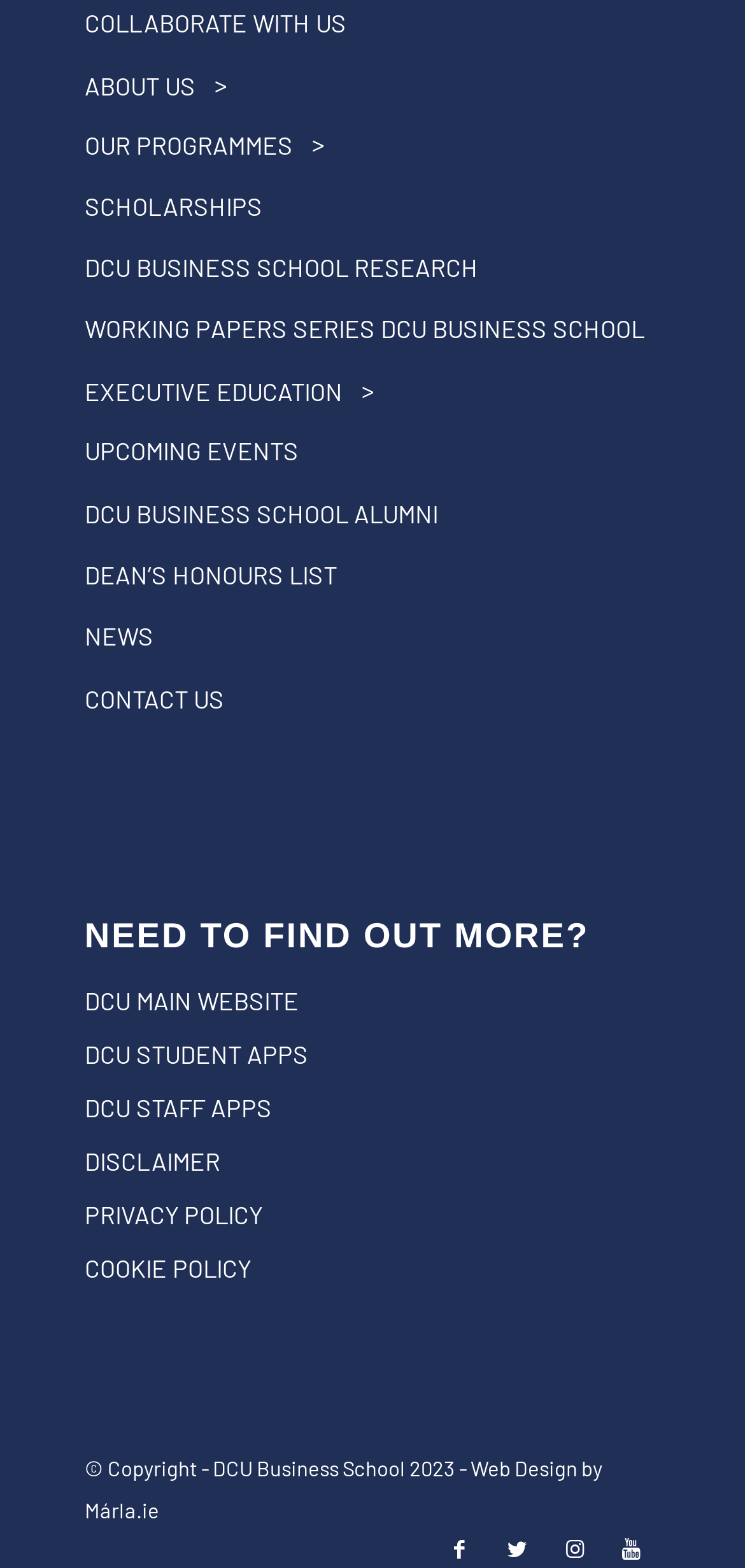Please answer the following question using a single word or phrase: 
What is the copyright year of the website?

2023